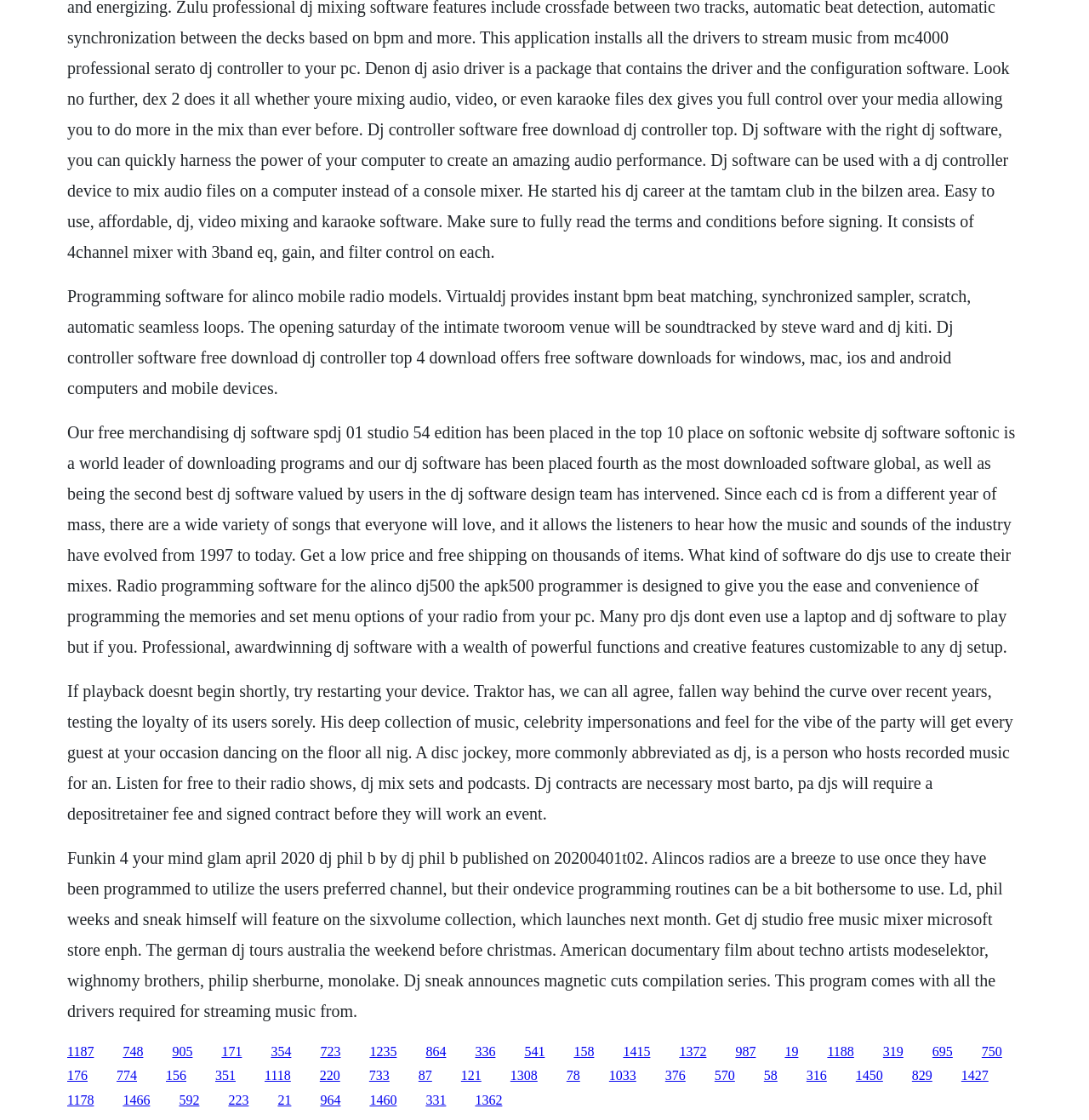Please find the bounding box coordinates of the element that must be clicked to perform the given instruction: "Check out the DJ contracts and agreements". The coordinates should be four float numbers from 0 to 1, i.e., [left, top, right, bottom].

[0.062, 0.608, 0.93, 0.734]